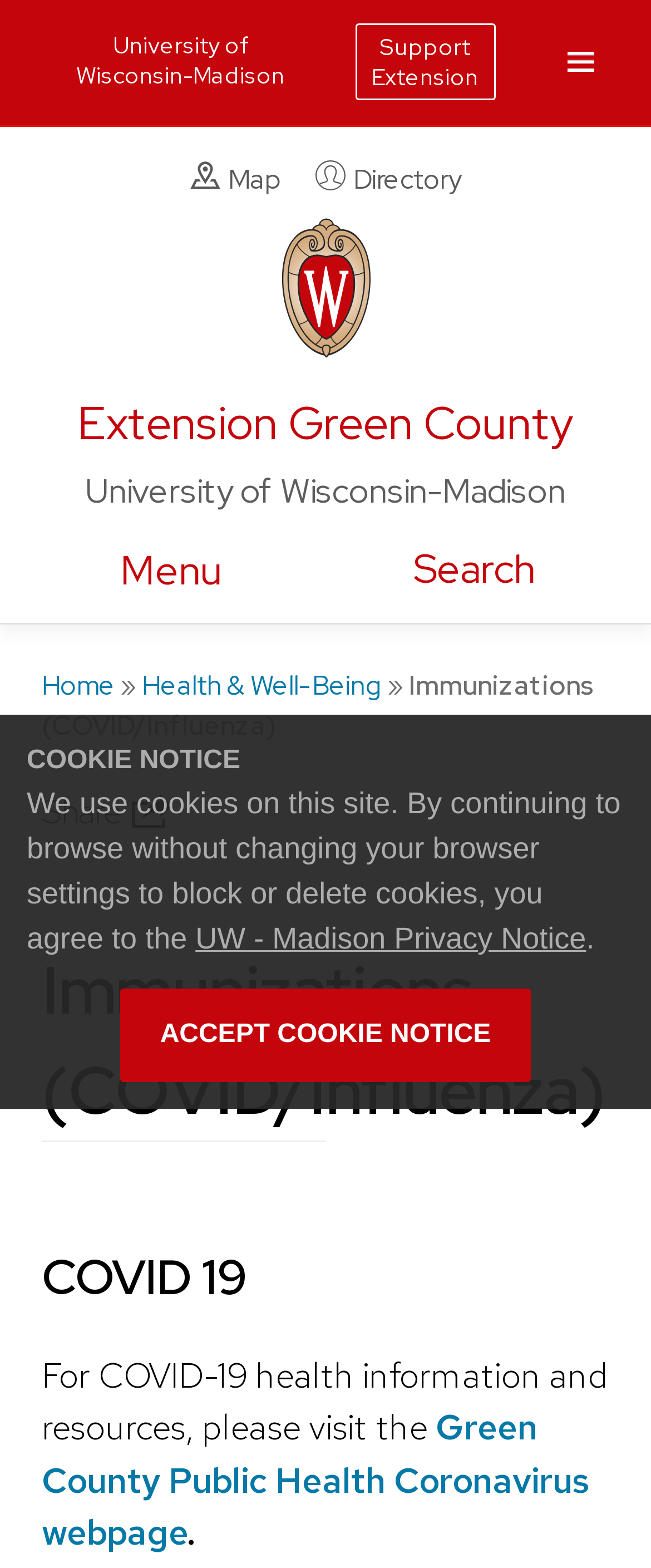Can you identify the bounding box coordinates of the clickable region needed to carry out this instruction: 'Open the menu'? The coordinates should be four float numbers within the range of 0 to 1, stated as [left, top, right, bottom].

[0.103, 0.334, 0.423, 0.397]